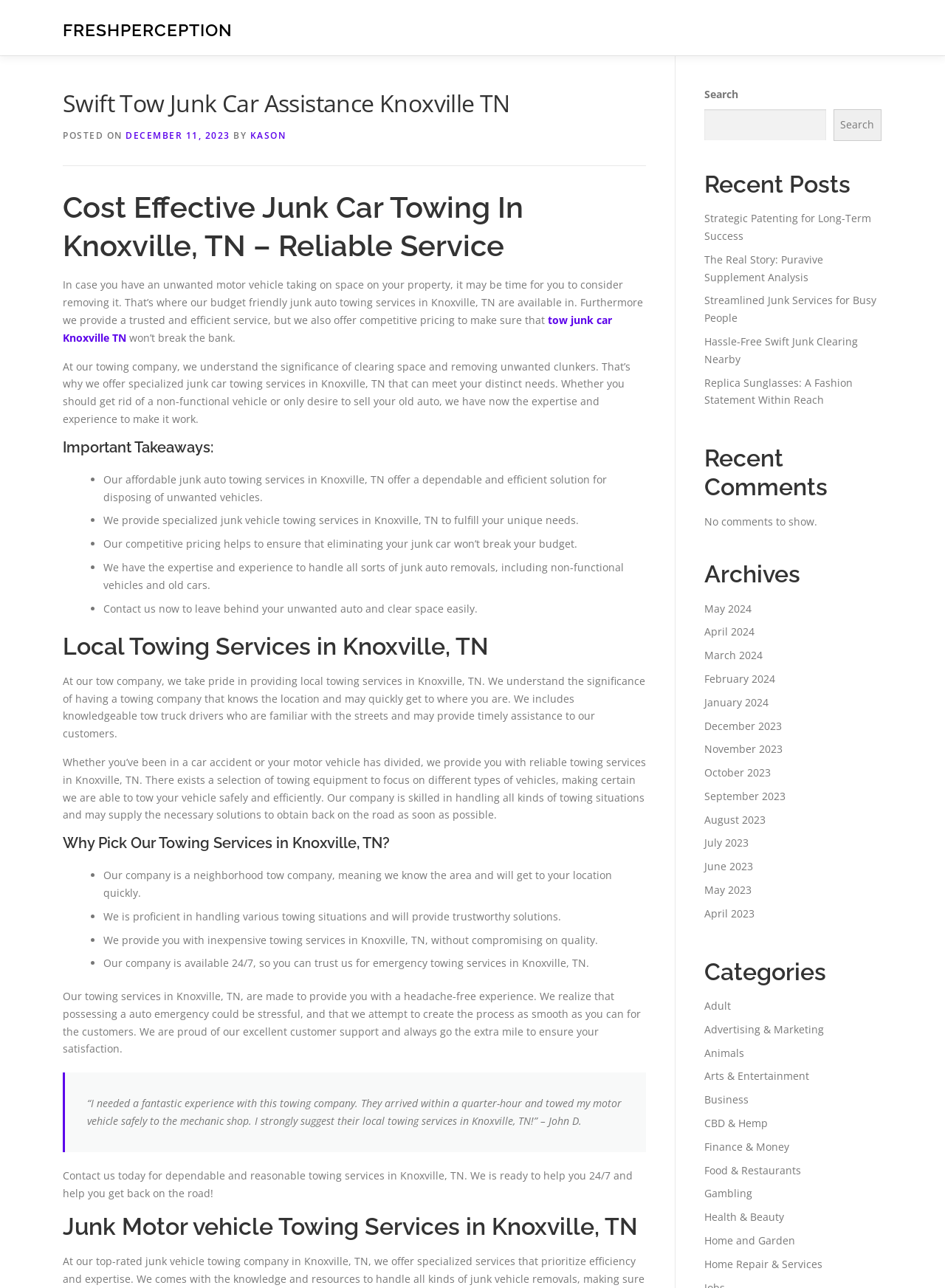Calculate the bounding box coordinates of the UI element given the description: "Animals".

[0.745, 0.812, 0.788, 0.823]